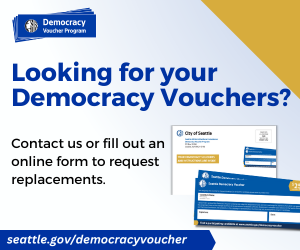What is the website address provided for more information?
Look at the image and answer with only one word or phrase.

seattle.gov/democracyvoucher